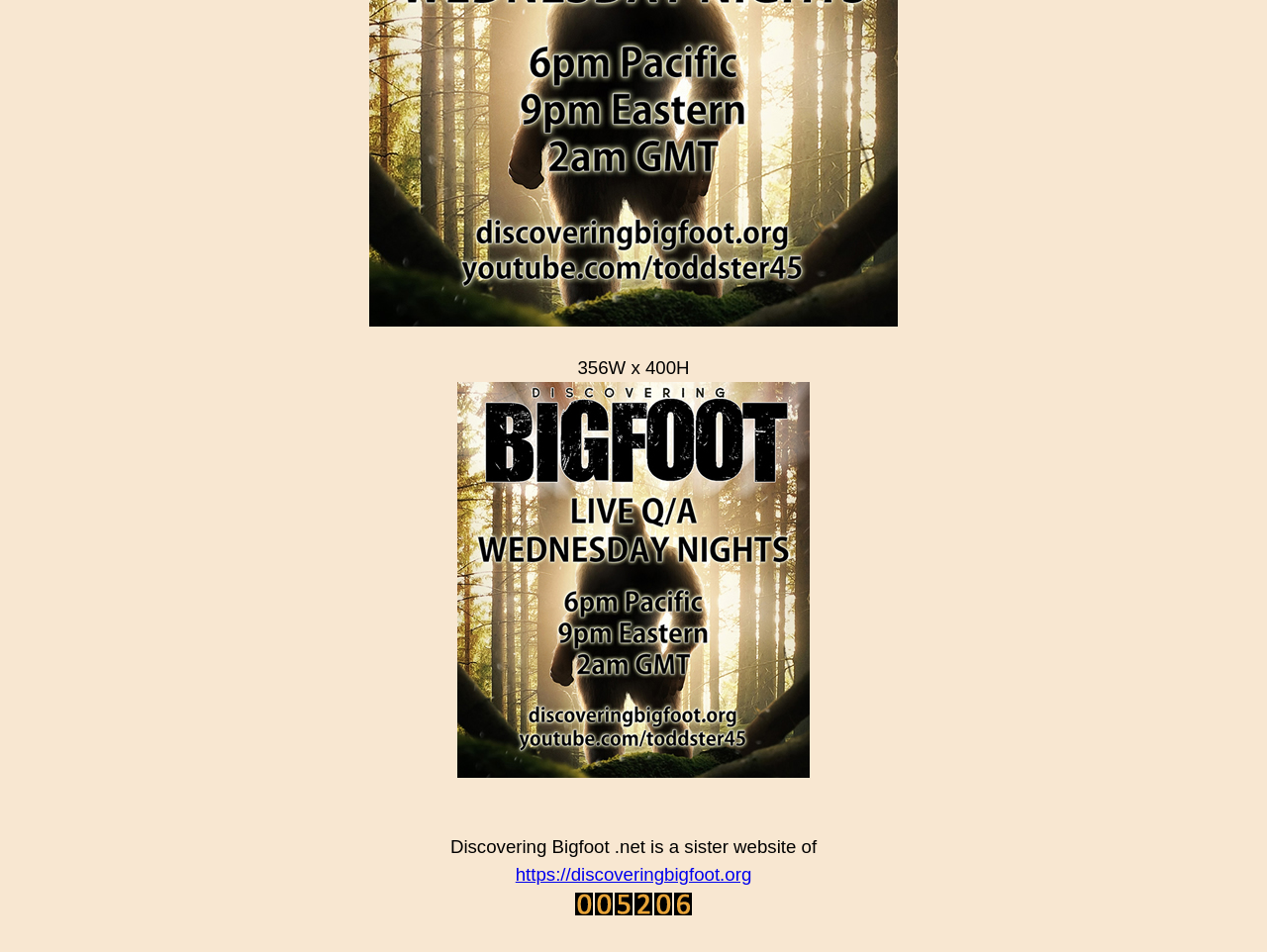What is the main content of the webpage?
Please look at the screenshot and answer using one word or phrase.

Bigfoot Poster